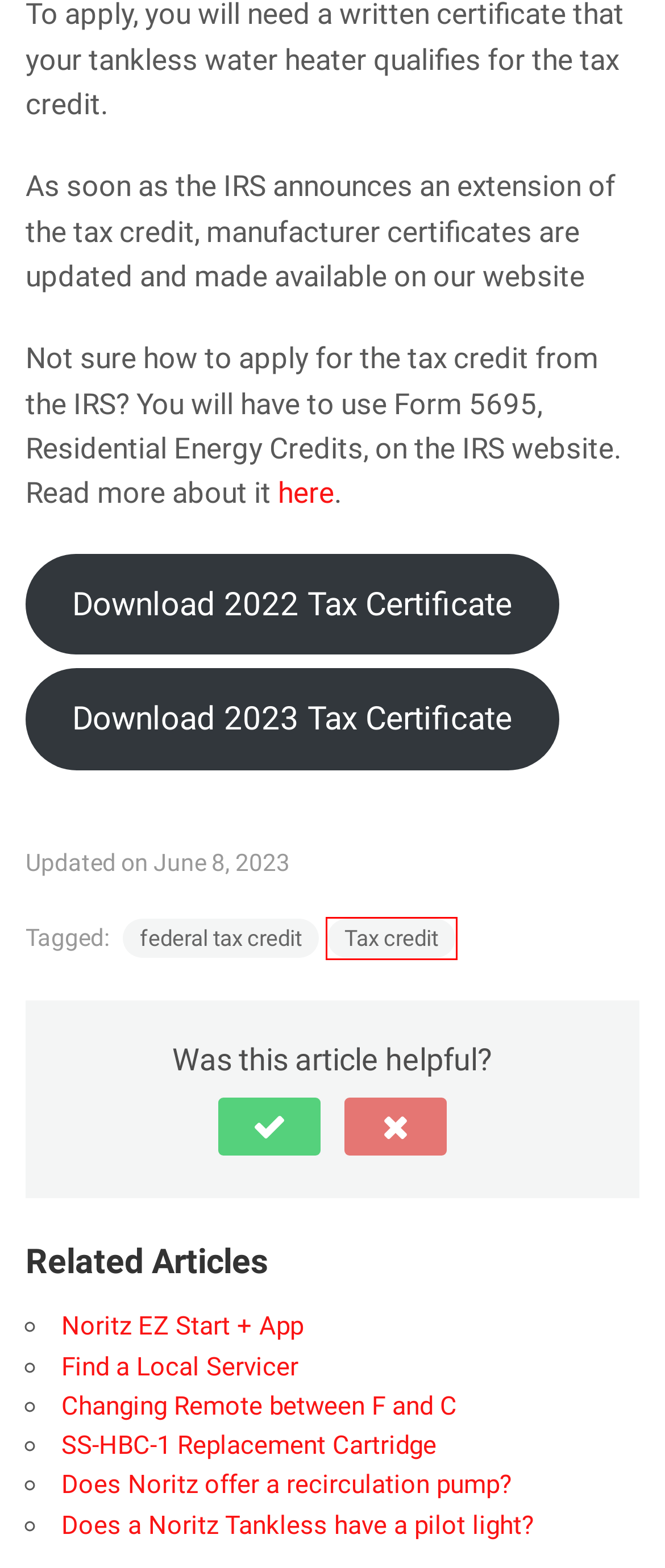You are given a screenshot of a webpage with a red rectangle bounding box. Choose the best webpage description that matches the new webpage after clicking the element in the bounding box. Here are the candidates:
A. Betbo Online - Bet Big And Get Big
B. Tax credit – Noritz – Knowledge Base
C. Does Noritz offer a recirculation pump? – Noritz – Knowledge Base
D. Noritz EZ Start + App – Noritz – Knowledge Base
E. Does a Noritz Tankless have a pilot light? – Noritz – Knowledge Base
F. federal tax credit – Noritz – Knowledge Base
G. About Form 5695, Residential Energy Credits | Internal Revenue Service
H. Changing Remote between F and C – Noritz – Knowledge Base

B